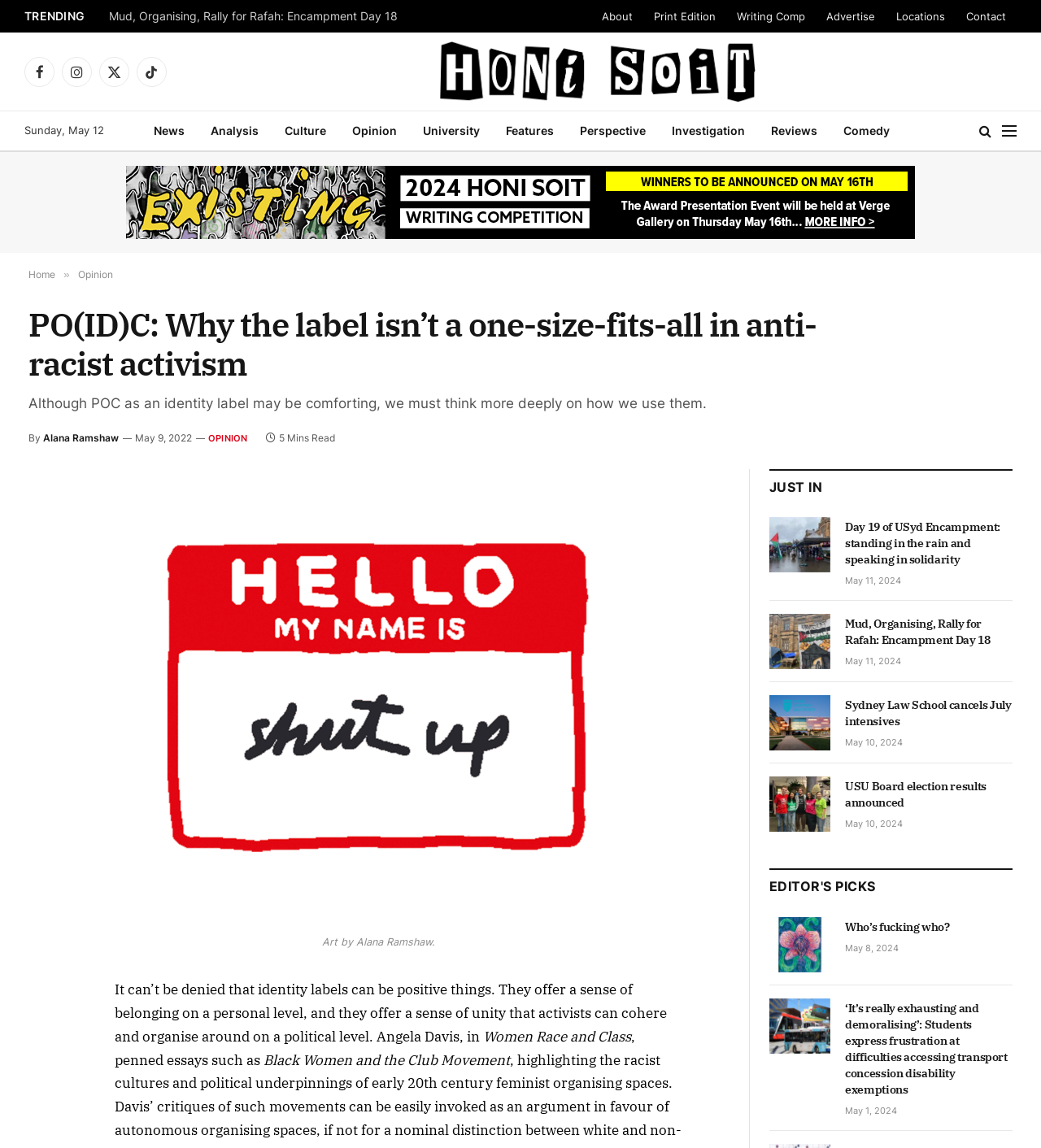How many articles are there in the 'JUST IN' section?
Based on the image, give a concise answer in the form of a single word or short phrase.

4